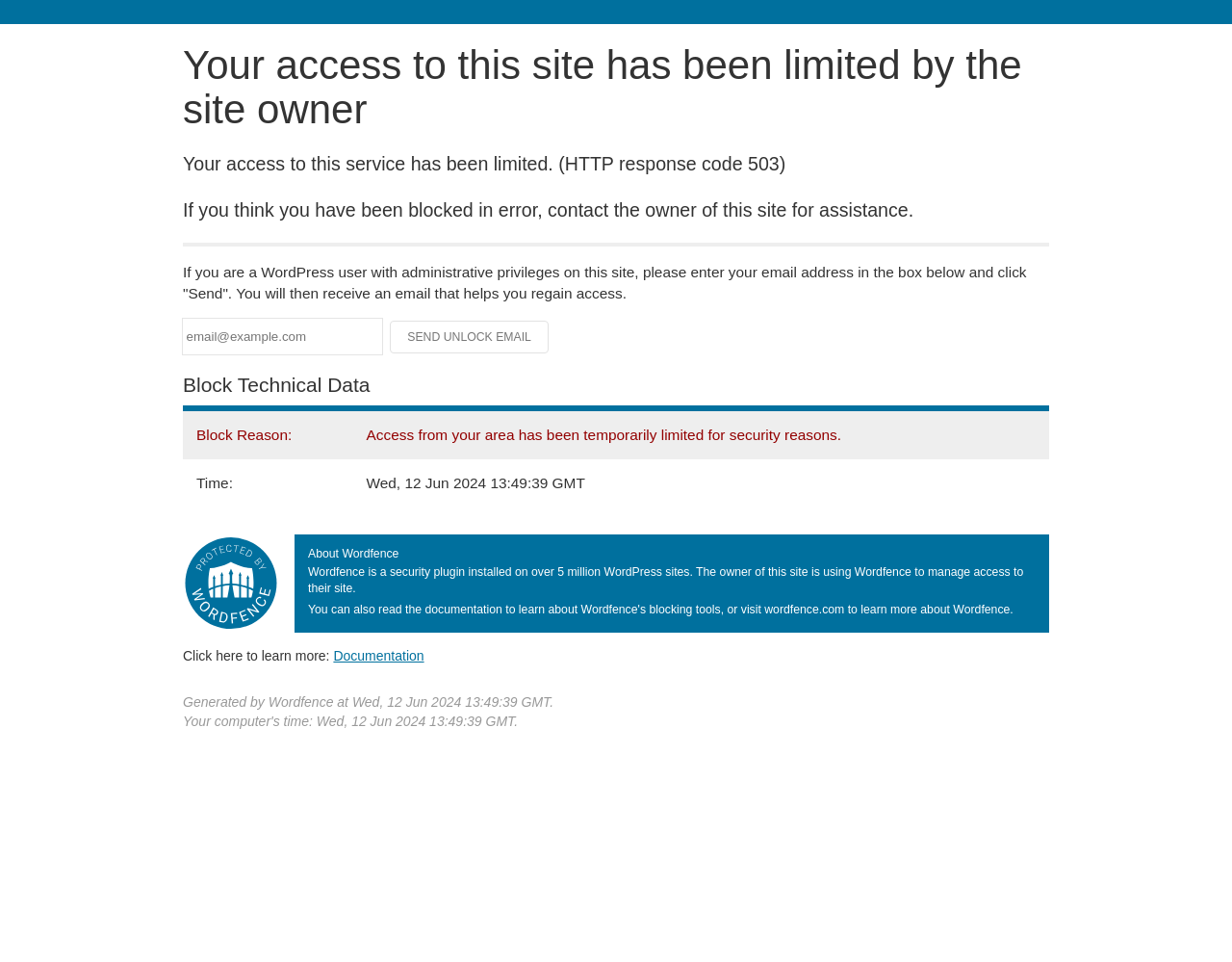What is the purpose of the email address input field?
Look at the image and provide a short answer using one word or a phrase.

To regain access